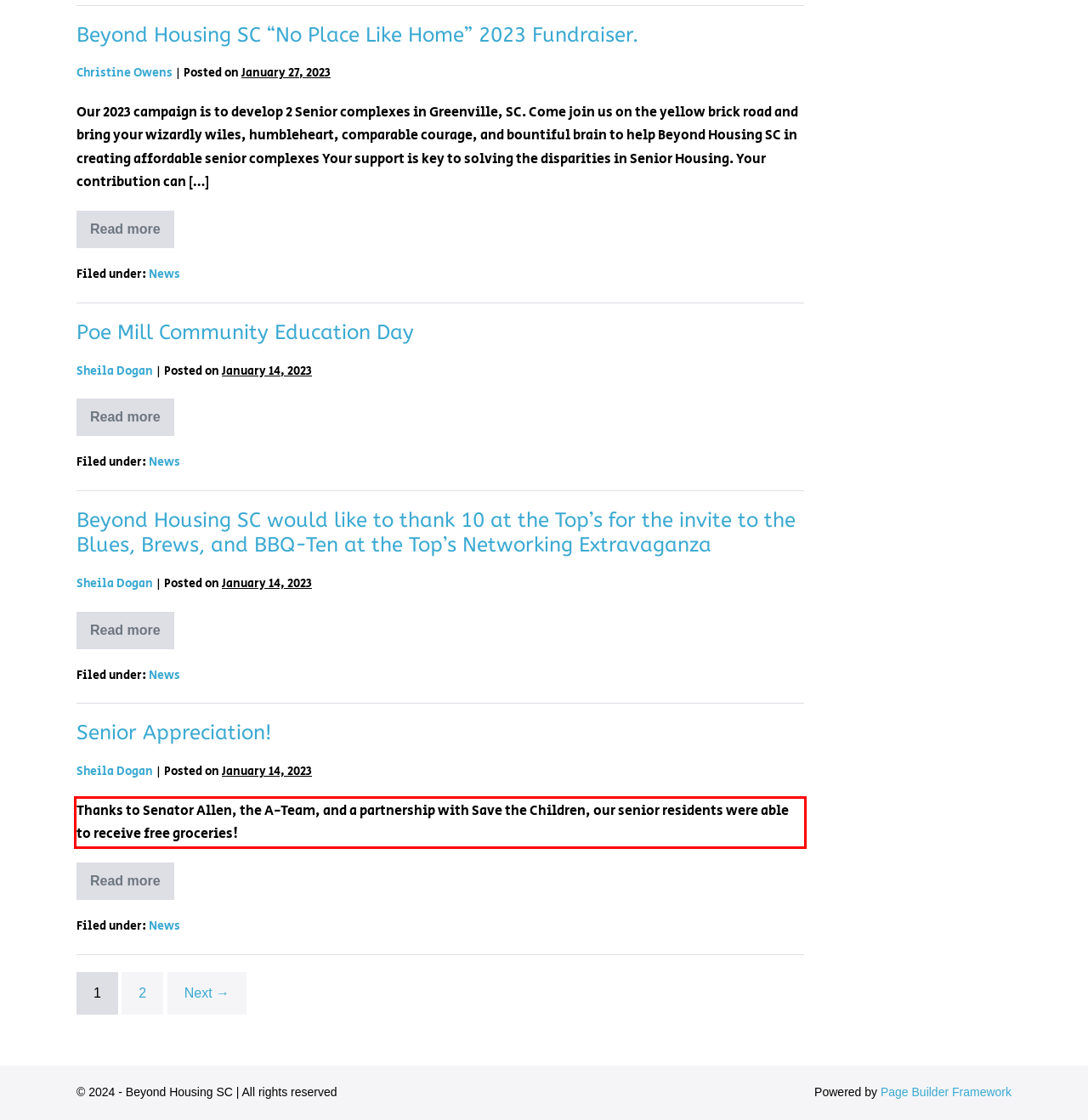Given a screenshot of a webpage, locate the red bounding box and extract the text it encloses.

Thanks to Senator Allen, the A-Team, and a partnership with Save the Children, our senior residents were able to receive free groceries!